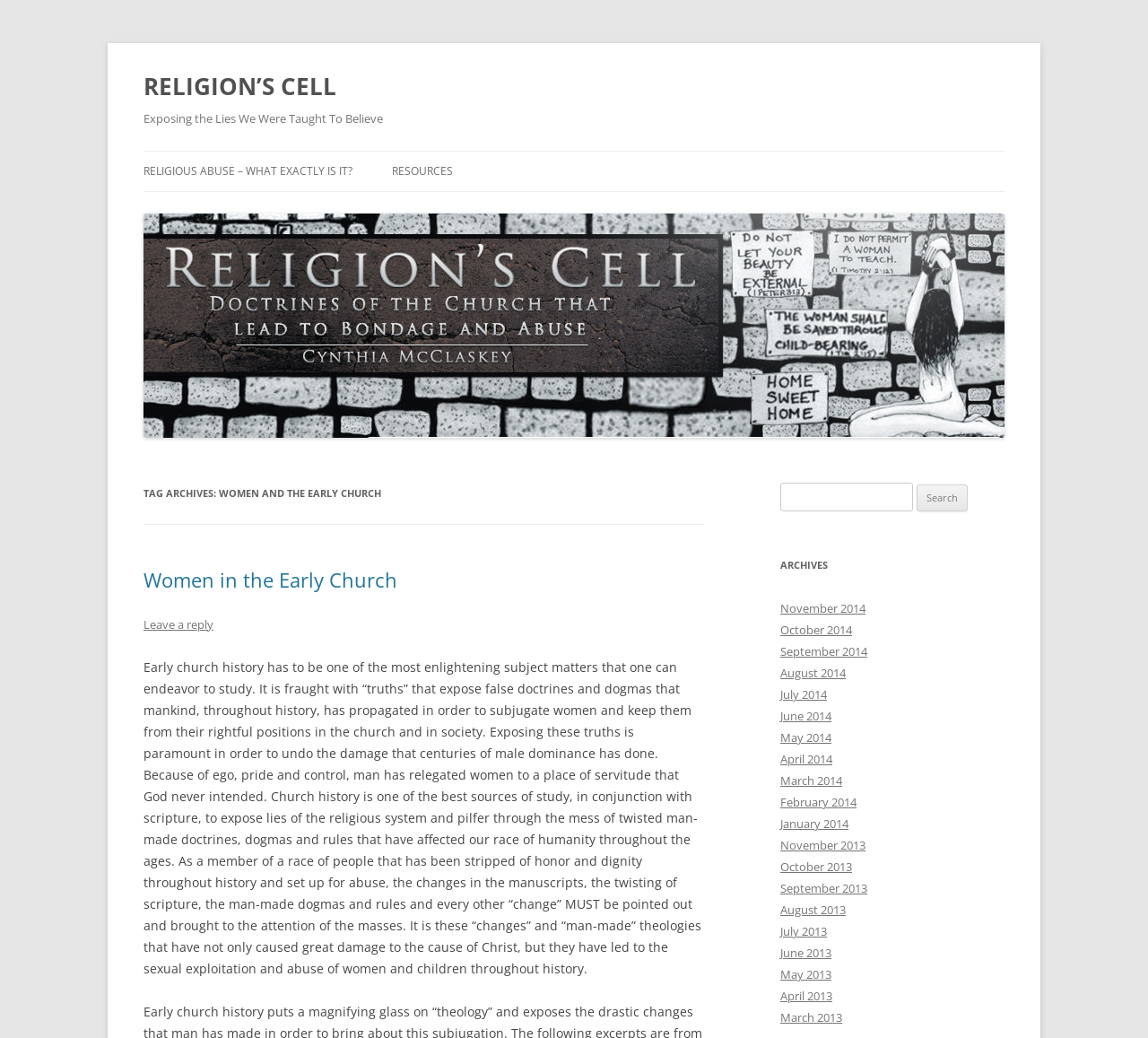Use the details in the image to answer the question thoroughly: 
What is the category of the archives section?

The archives section lists links to different months, such as 'November 2014', 'October 2014', etc. This suggests that the category of the archives section is monthly archives, allowing users to access content from specific months.